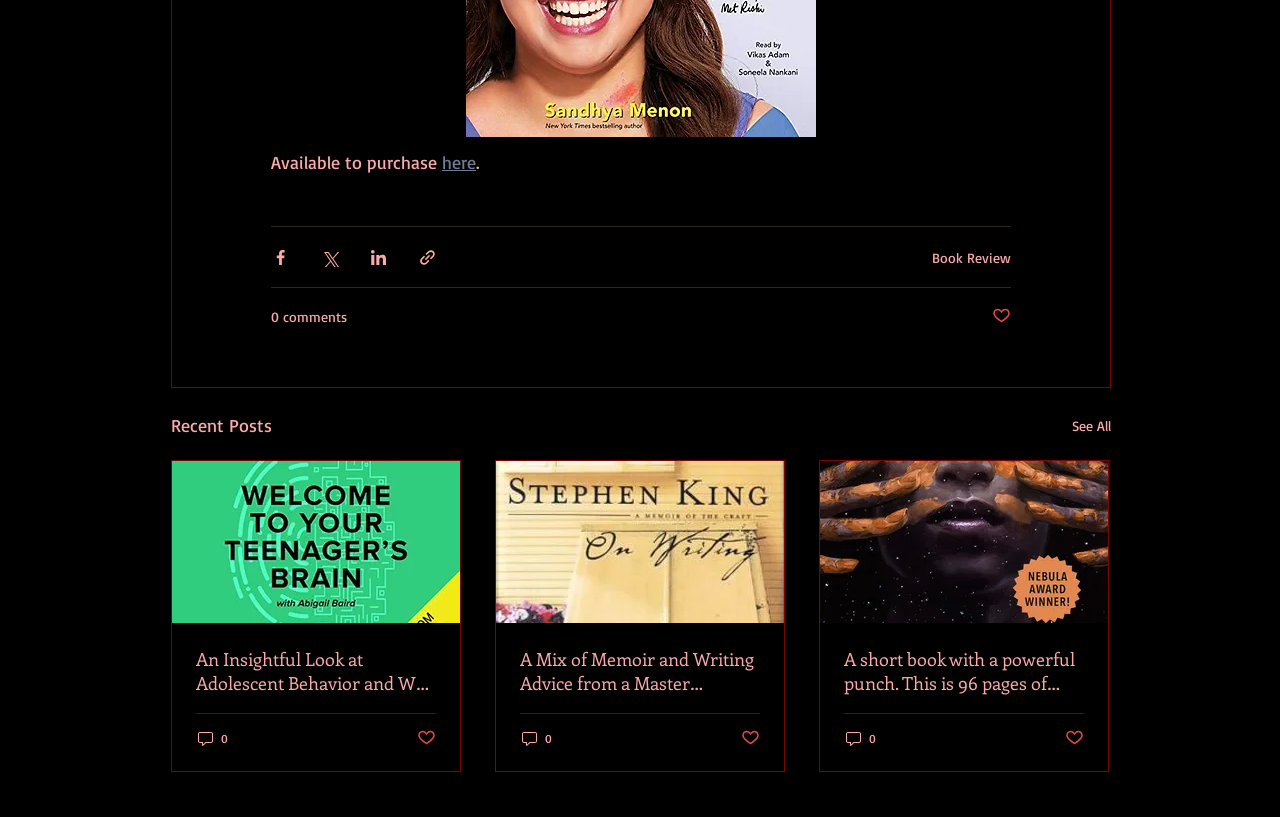Locate the bounding box coordinates of the element that should be clicked to execute the following instruction: "Check the 'New Year Sale 2024' heading".

None